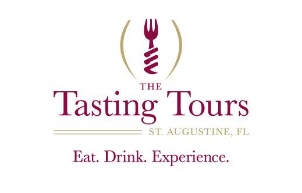What is the combination symbolized by the fork and corkscrew?
Look at the image and answer the question with a single word or phrase.

Food and wine